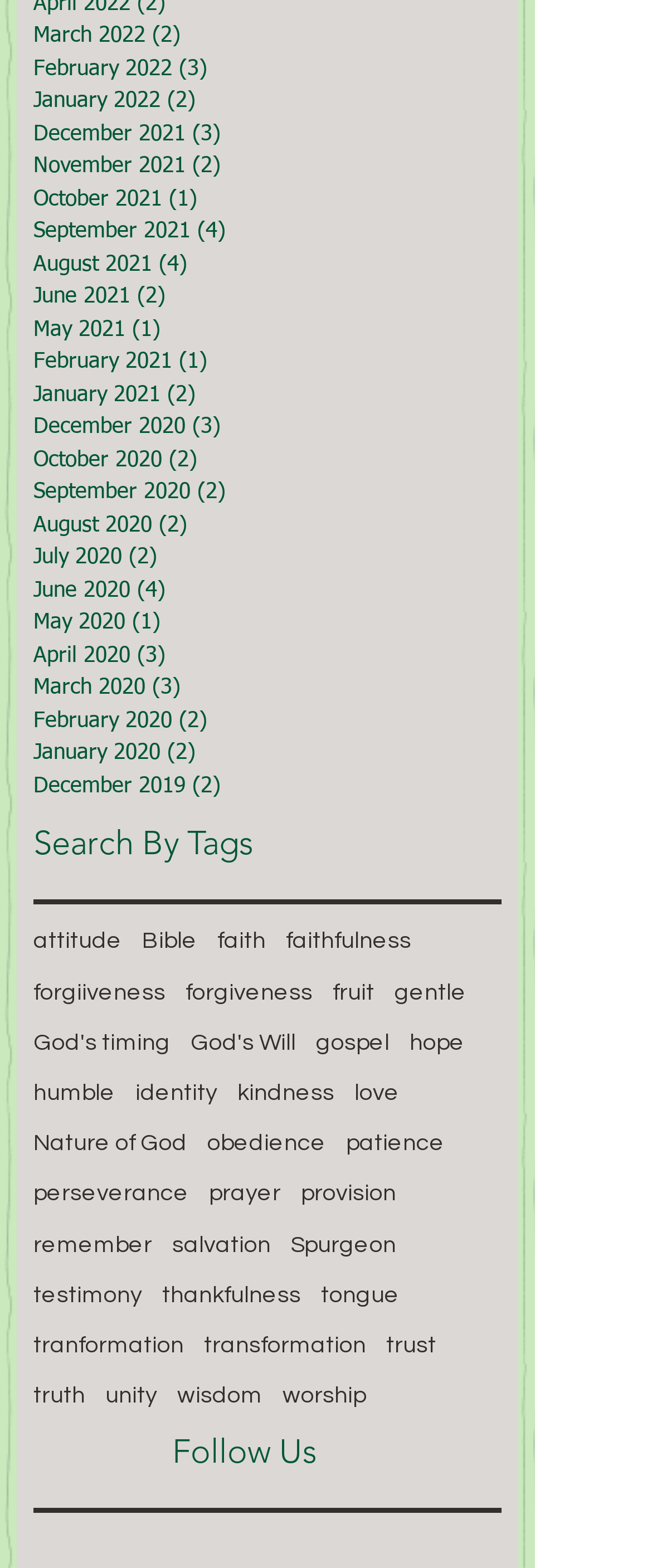Find the bounding box coordinates for the area you need to click to carry out the instruction: "Search by tags". The coordinates should be four float numbers between 0 and 1, indicated as [left, top, right, bottom].

[0.051, 0.523, 0.769, 0.553]